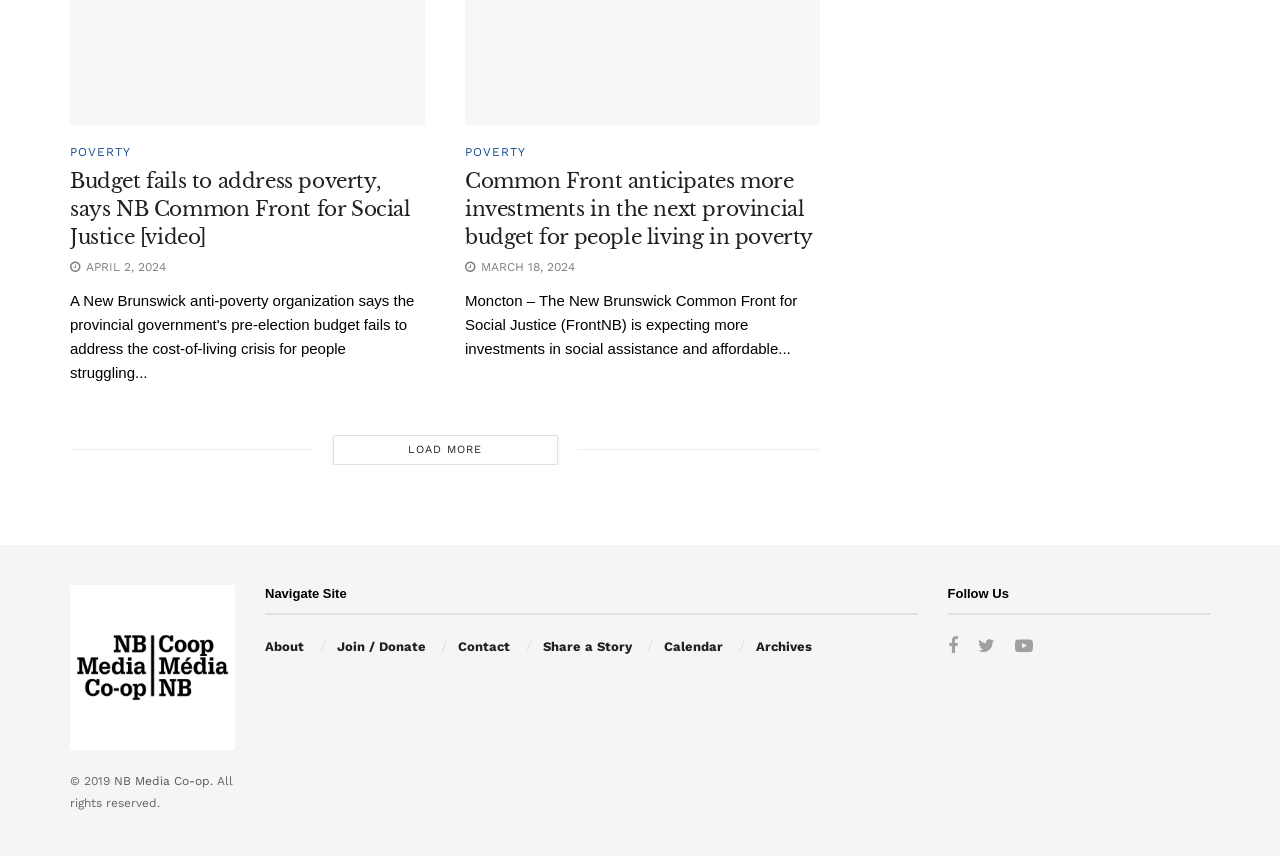Pinpoint the bounding box coordinates for the area that should be clicked to perform the following instruction: "Click the 'Facing Baldur’s Gate 3 Steam Cloud Error? Here is How to Fix It' link".

None